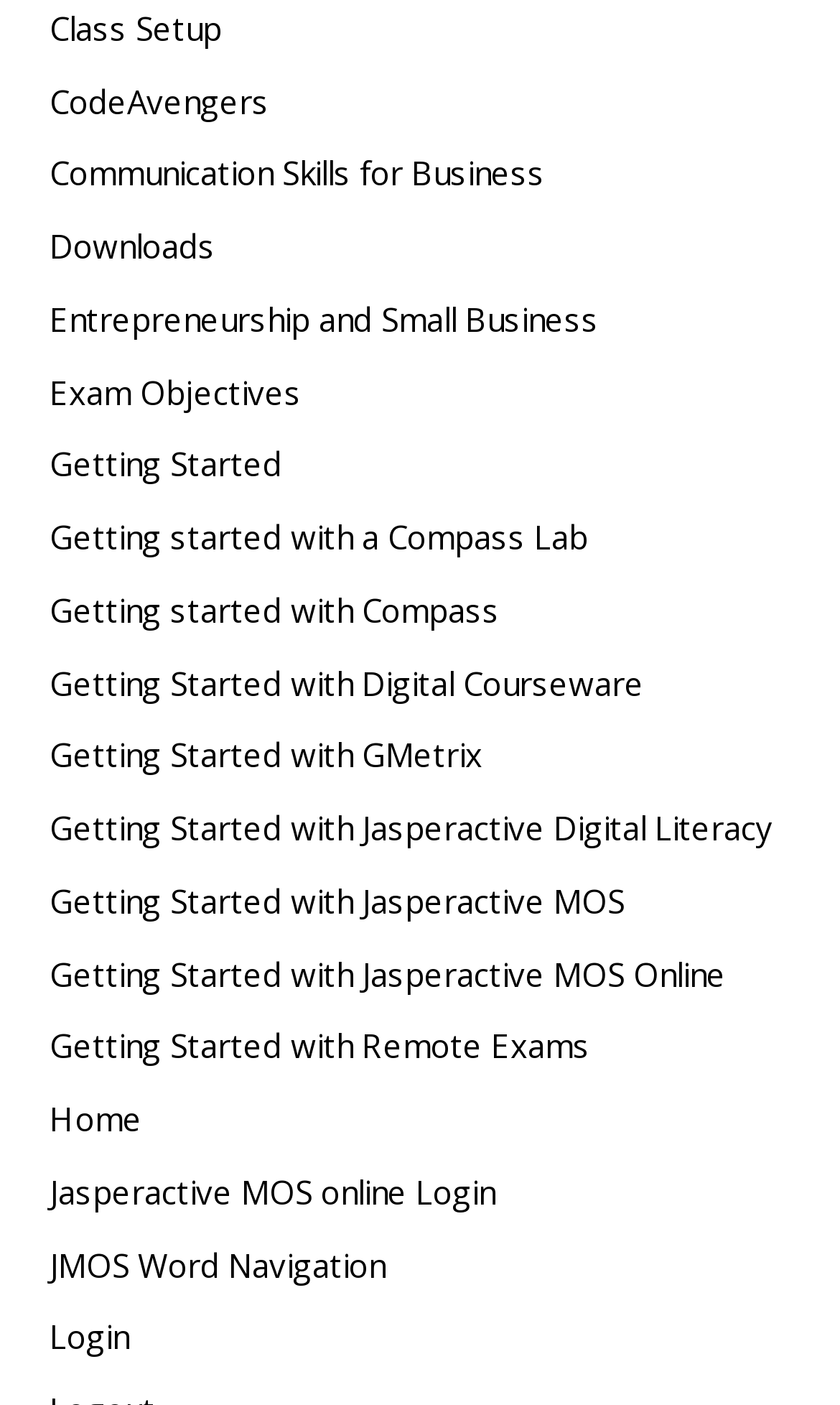How many links are available on the webpage?
Give a one-word or short-phrase answer derived from the screenshot.

17